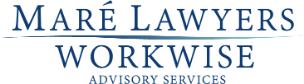What is the size of 'WORKWISE' compared to 'Maré Lawyers'?
Using the information from the image, give a concise answer in one word or a short phrase.

Larger